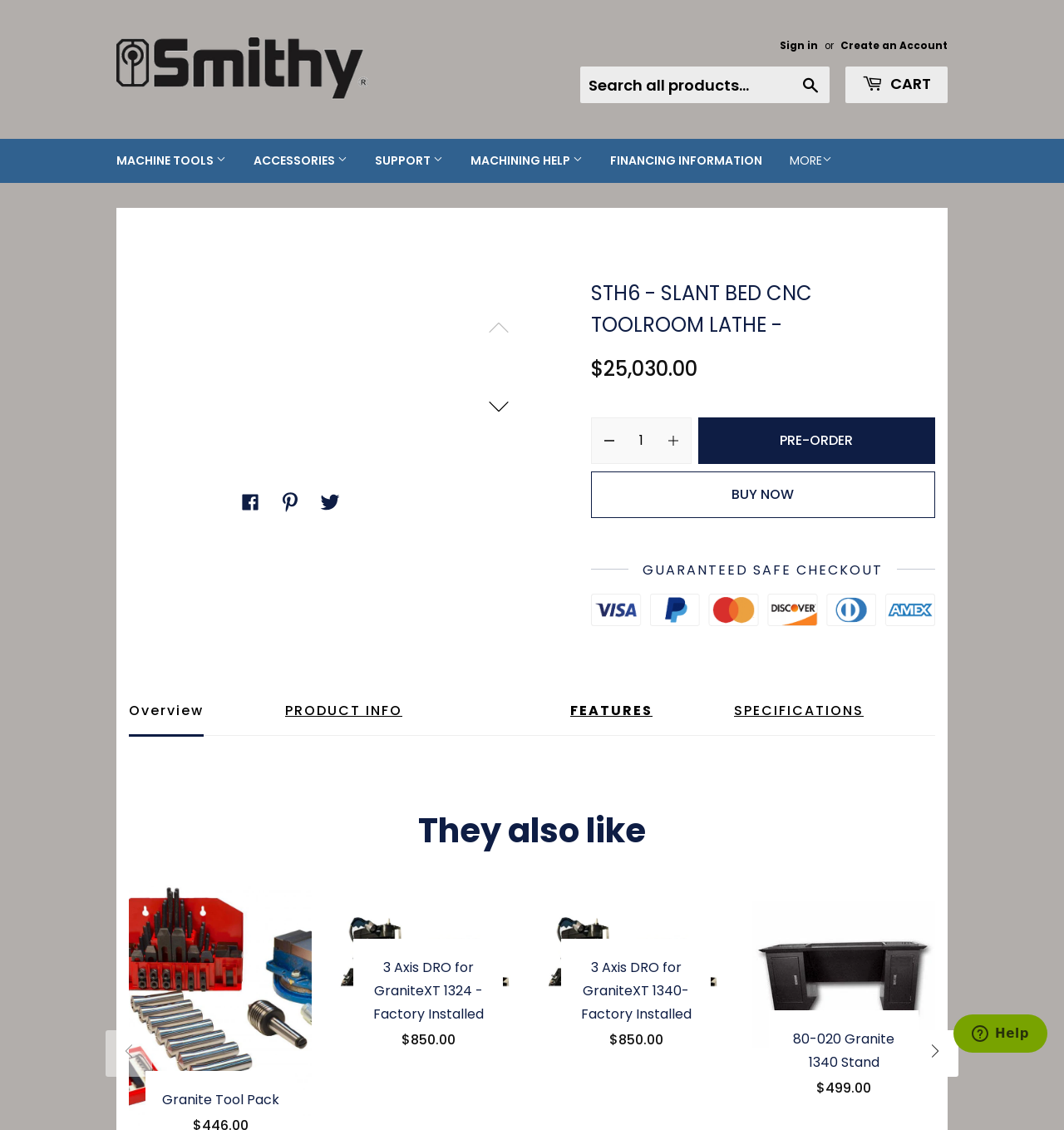Extract the top-level heading from the webpage and provide its text.

STH6 - SLANT BED CNC TOOLROOM LATHE -